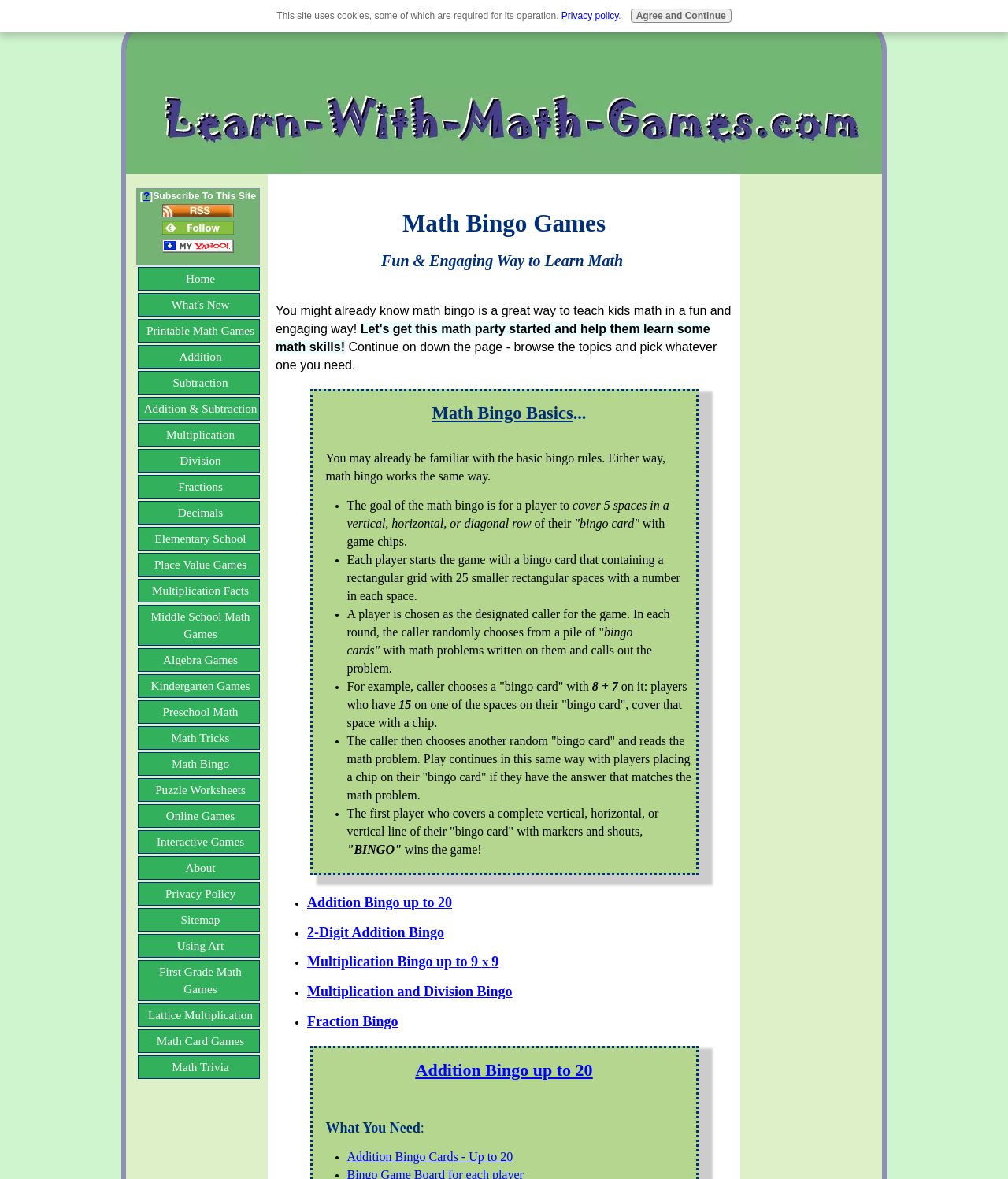Identify and provide the text of the main header on the webpage.


Math Bingo Games

Fun & Engaging Way to Learn Math 

